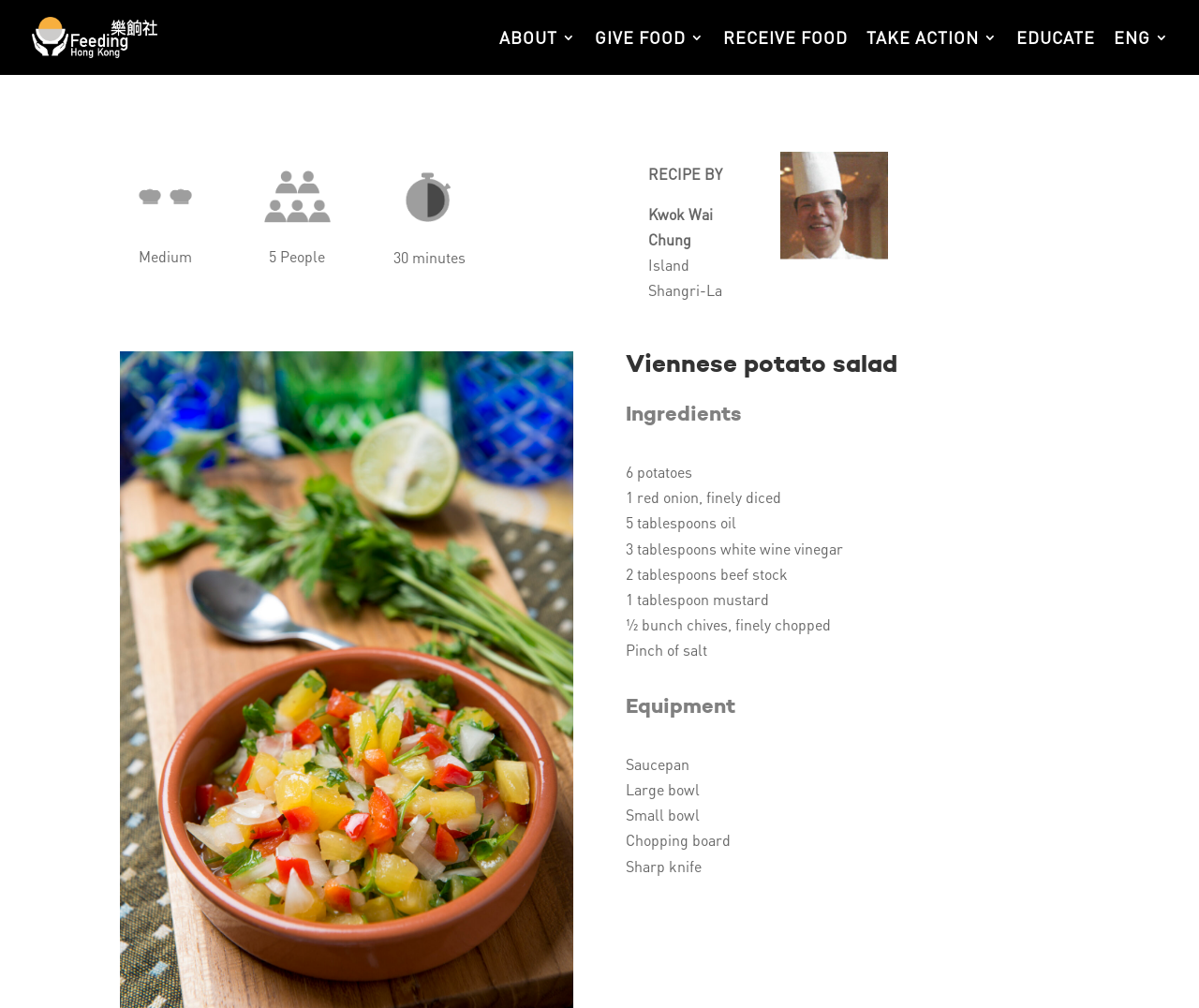Please identify the bounding box coordinates of the clickable region that I should interact with to perform the following instruction: "View the 'Viennese potato salad' recipe". The coordinates should be expressed as four float numbers between 0 and 1, i.e., [left, top, right, bottom].

[0.522, 0.348, 0.9, 0.382]